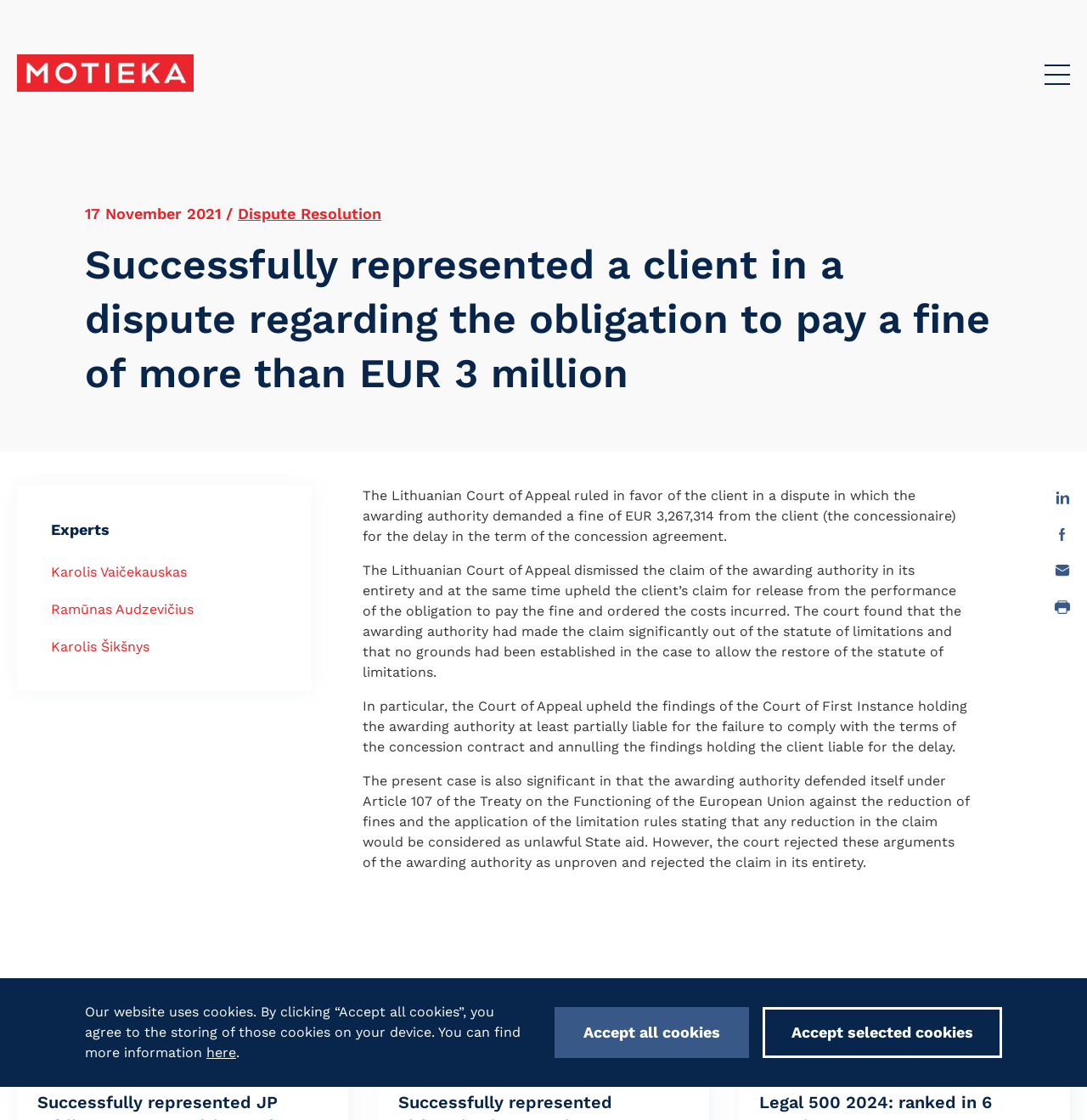What is the purpose of the 'Send a message' button?
Look at the image and answer with only one word or phrase.

To send an email